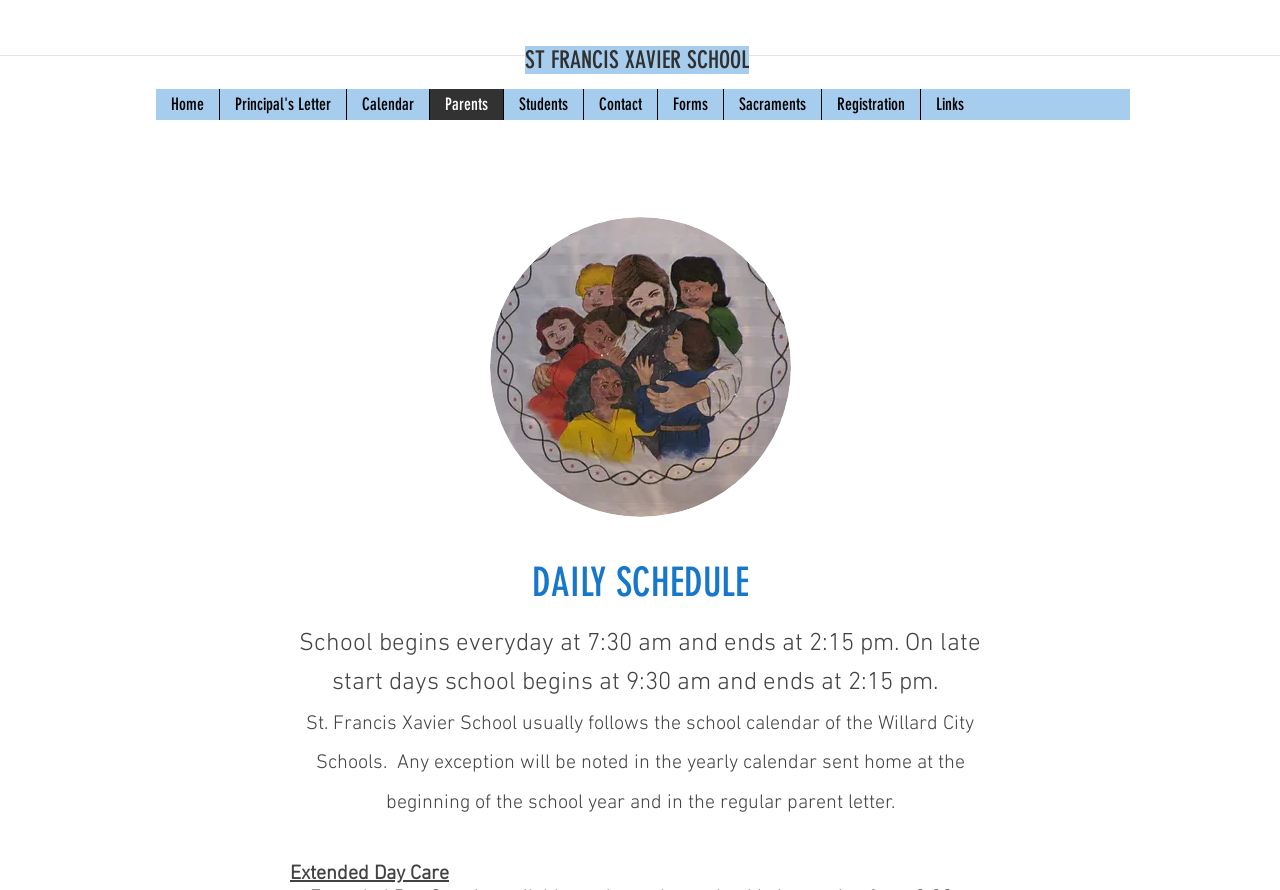What is the name of the school?
Using the image as a reference, answer with just one word or a short phrase.

St Francis Xavier School